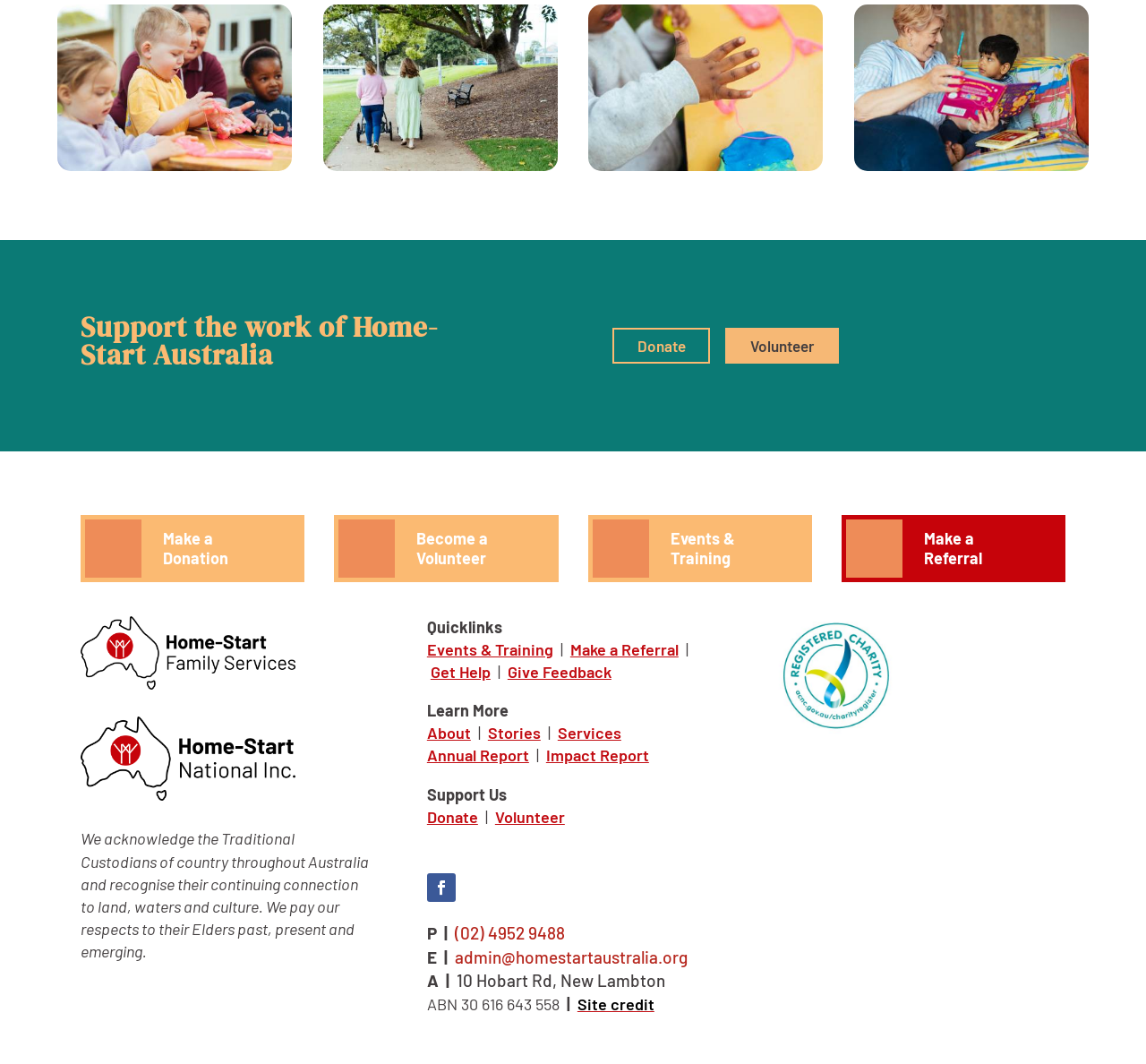What is the purpose of the organization?
Please provide a detailed answer to the question.

Although the webpage does not explicitly state the purpose of the organization, I inferred that it supports families based on the content and the name 'Home-Start Australia'.